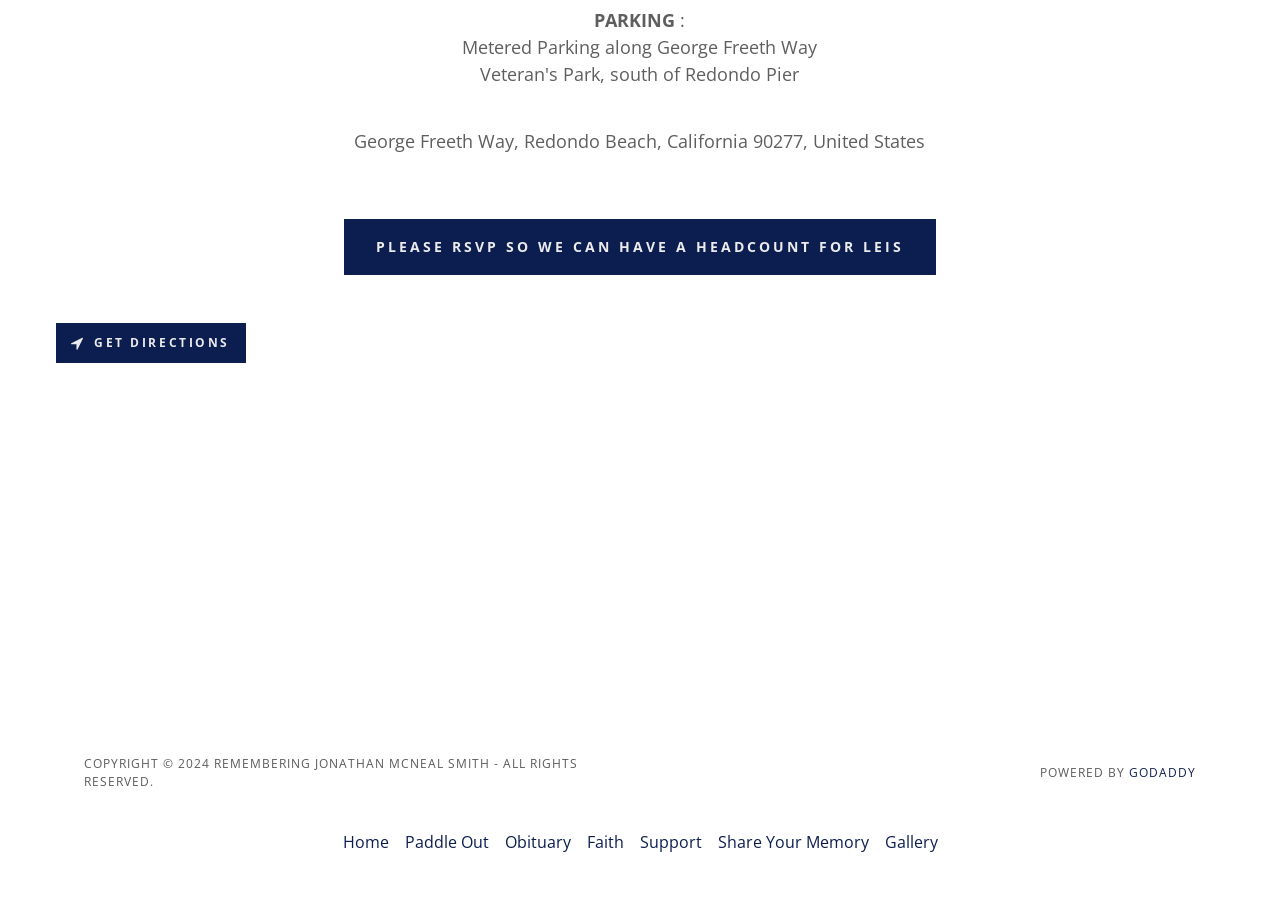Identify the bounding box coordinates of the part that should be clicked to carry out this instruction: "Click the 'Home' button".

[0.261, 0.897, 0.31, 0.939]